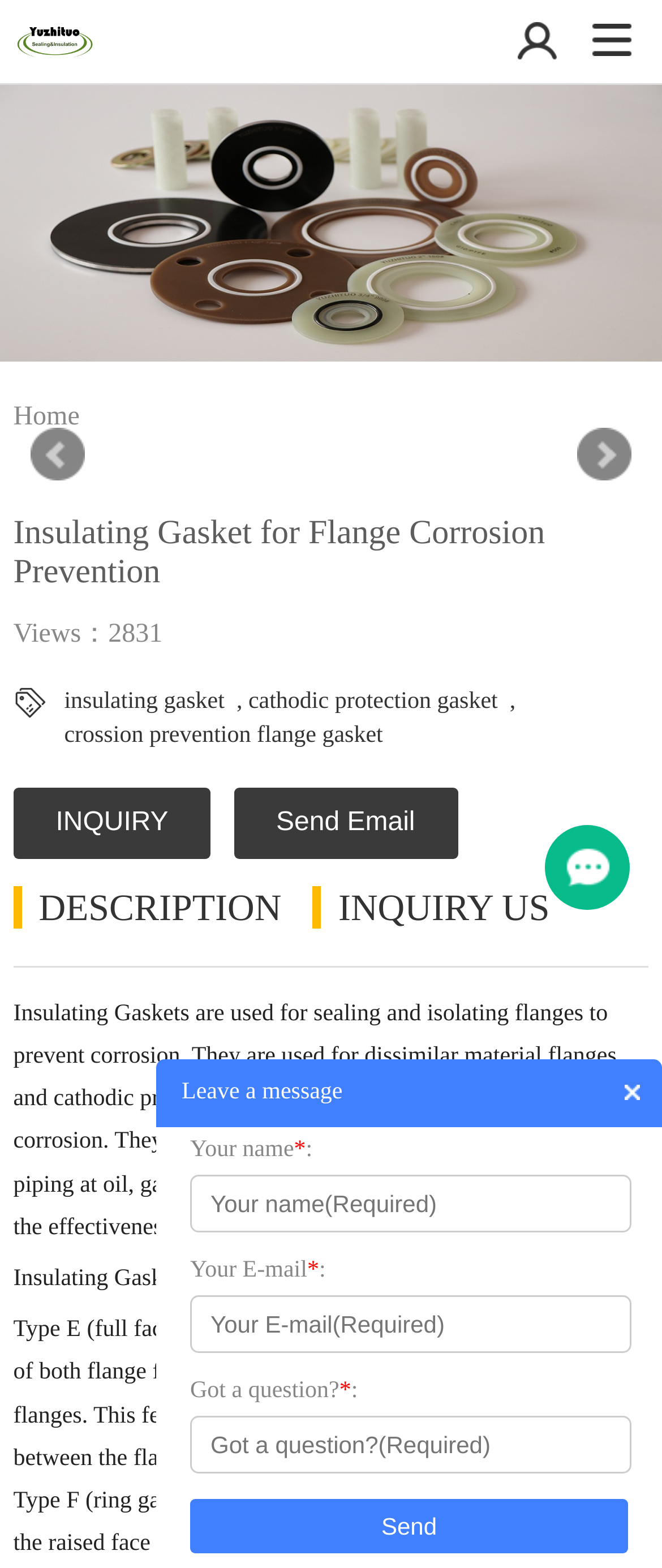Find the bounding box coordinates of the element you need to click on to perform this action: 'Follow us on LinkedIn'. The coordinates should be represented by four float values between 0 and 1, in the format [left, top, right, bottom].

None